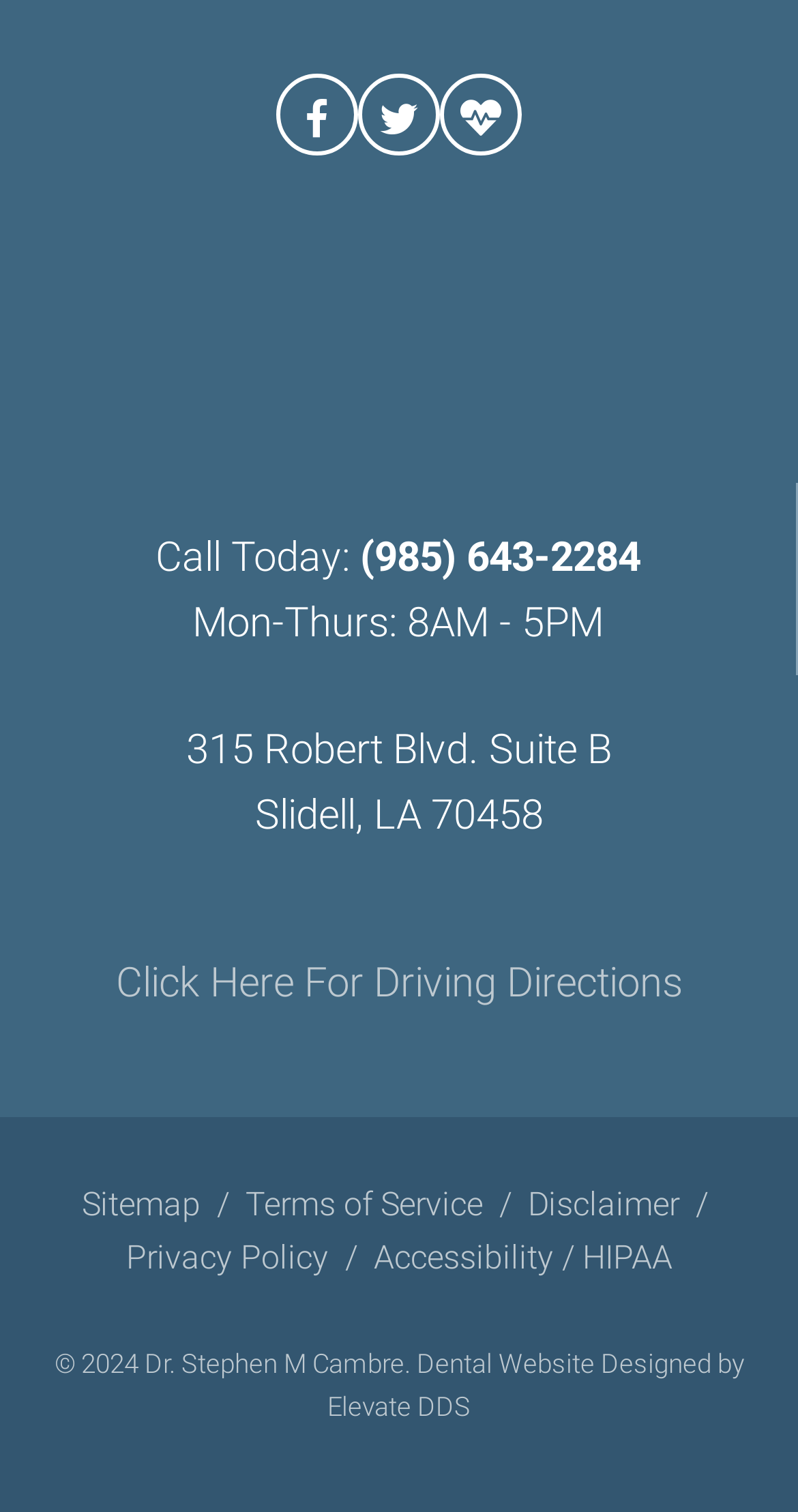Specify the bounding box coordinates of the region I need to click to perform the following instruction: "View the sitemap". The coordinates must be four float numbers in the range of 0 to 1, i.e., [left, top, right, bottom].

[0.103, 0.784, 0.251, 0.81]